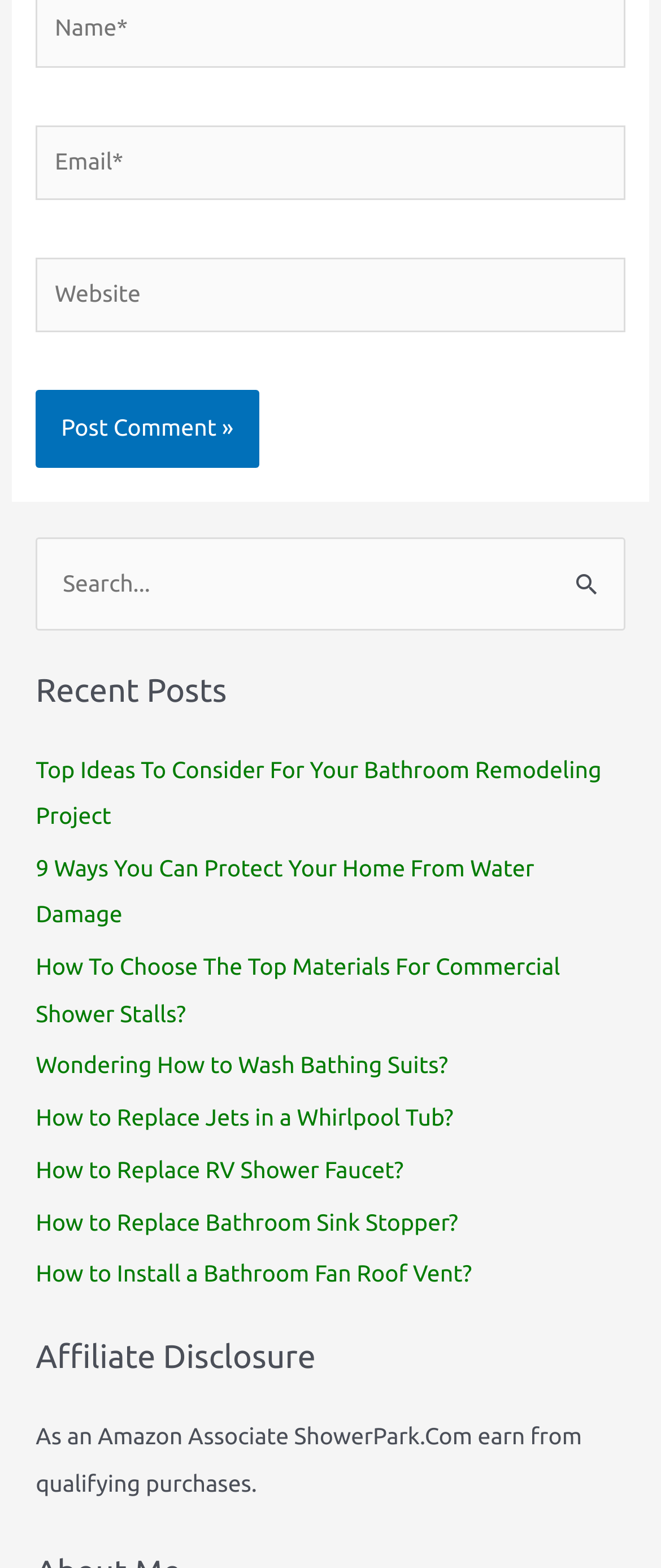What is the purpose of the textbox with label 'Email*'?
Based on the image, answer the question with as much detail as possible.

The textbox with label 'Email*' is required, indicating that it is a necessary field to be filled in. Its purpose is likely to input an email address, possibly for commenting or subscribing to the website.